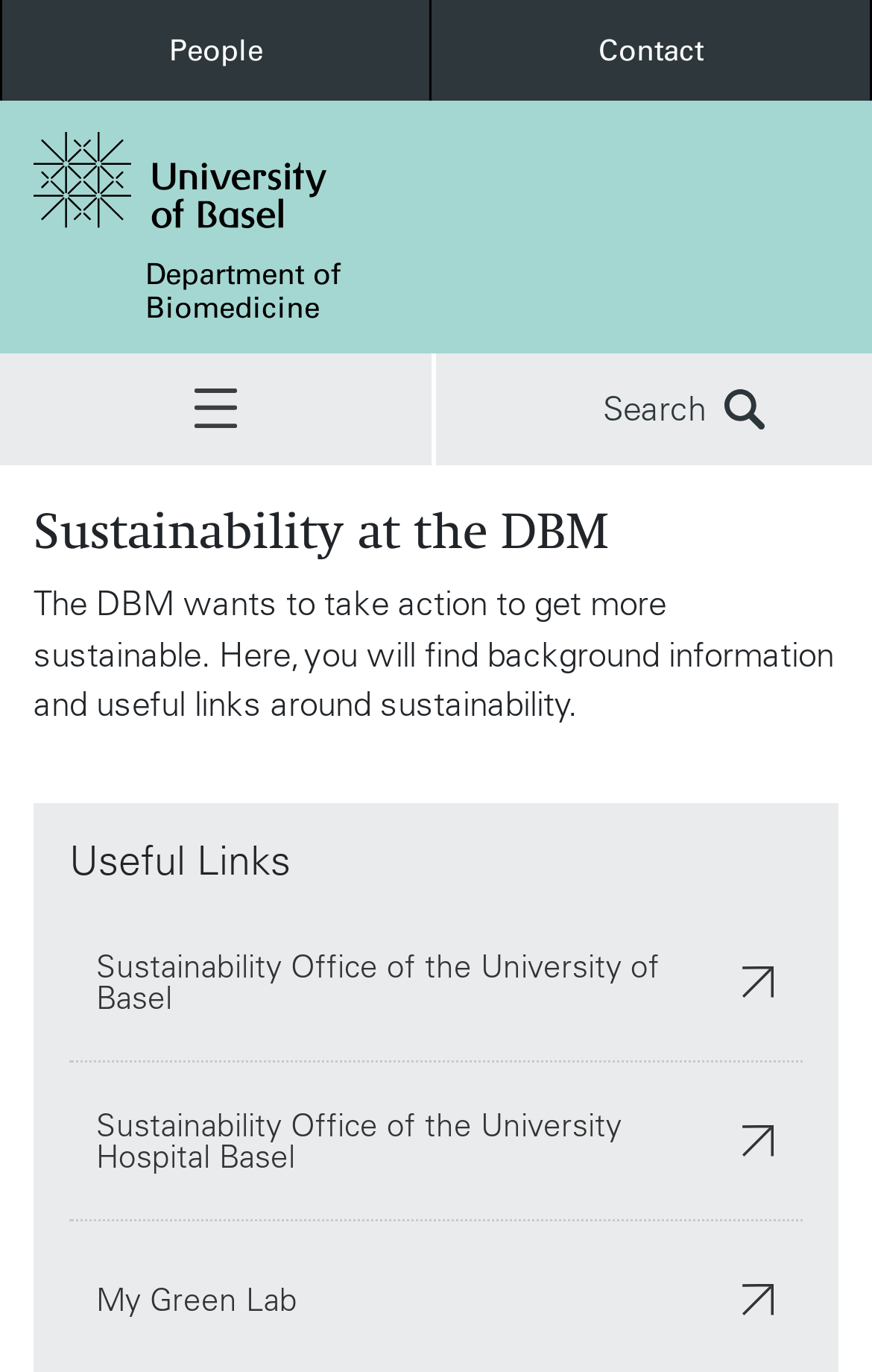What is the department's goal?
Answer the question with a detailed explanation, including all necessary information.

Based on the webpage, the department wants to take action to get more sustainable, as stated in the paragraph under the heading 'Sustainability at the DBM'.